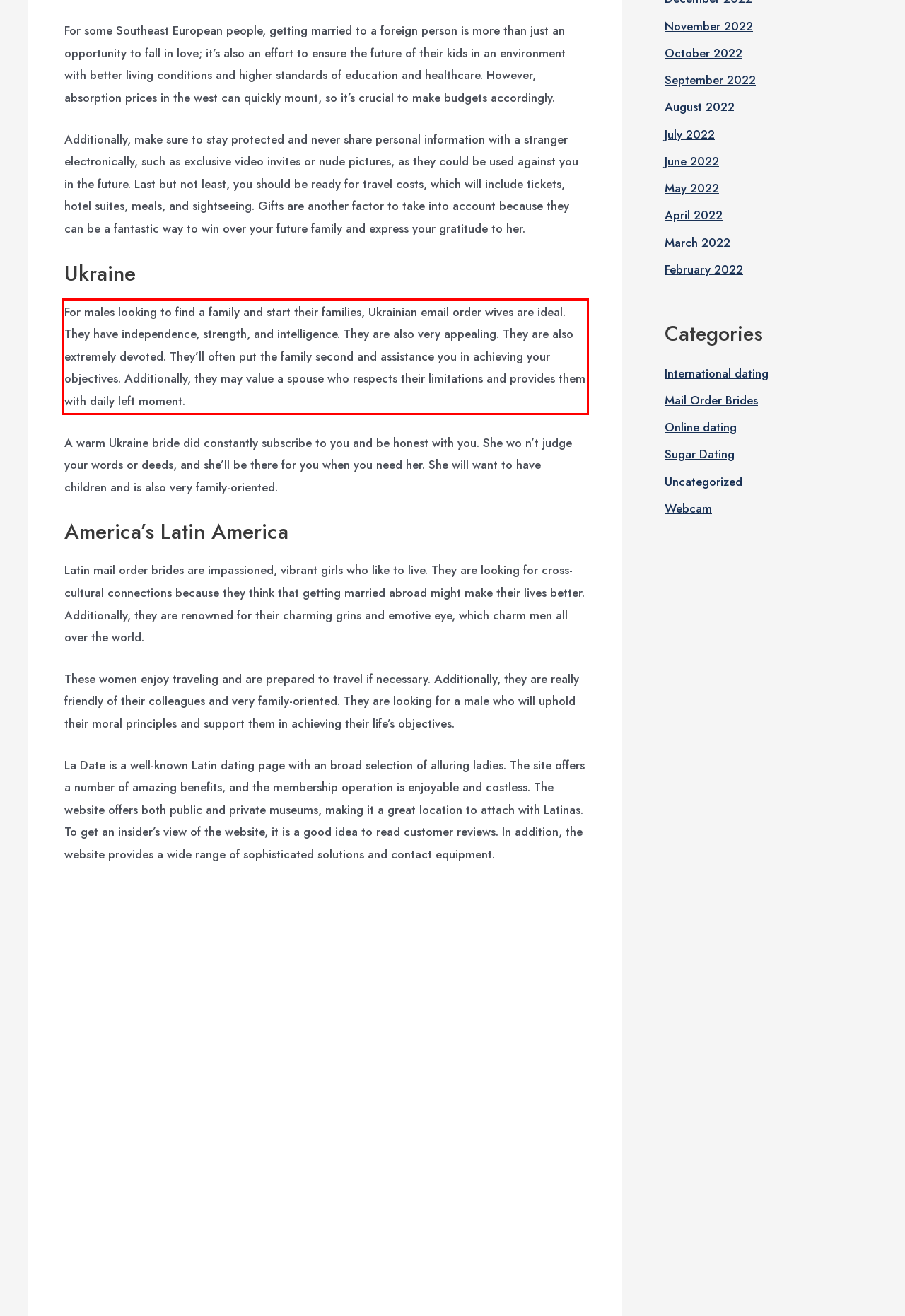Identify and extract the text within the red rectangle in the screenshot of the webpage.

For males looking to find a family and start their families, Ukrainian email order wives are ideal. They have independence, strength, and intelligence. They are also very appealing. They are also extremely devoted. They’ll often put the family second and assistance you in achieving your objectives. Additionally, they may value a spouse who respects their limitations and provides them with daily left moment.